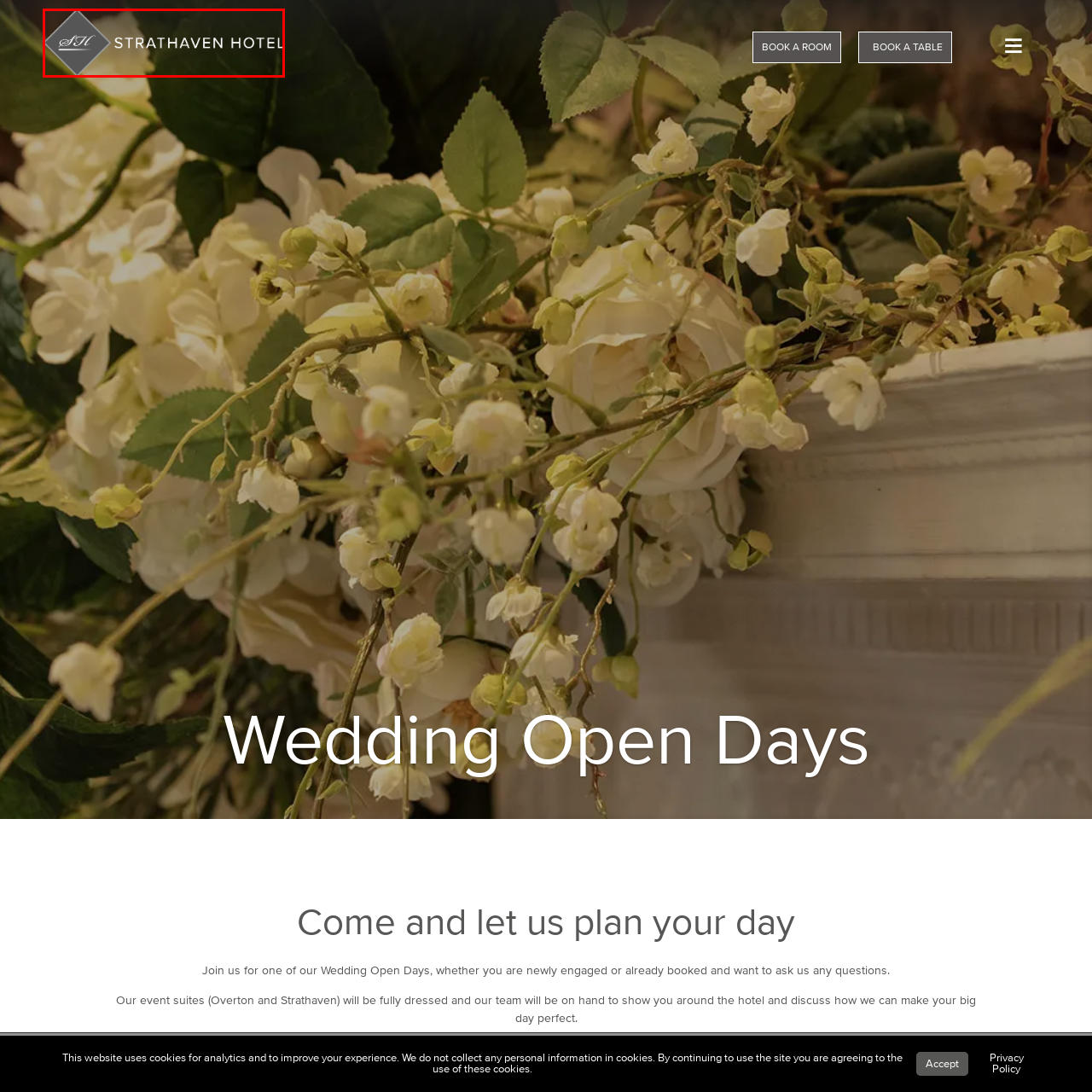Observe the area inside the red box, What type of events does the hotel host? Respond with a single word or phrase.

wedding open days